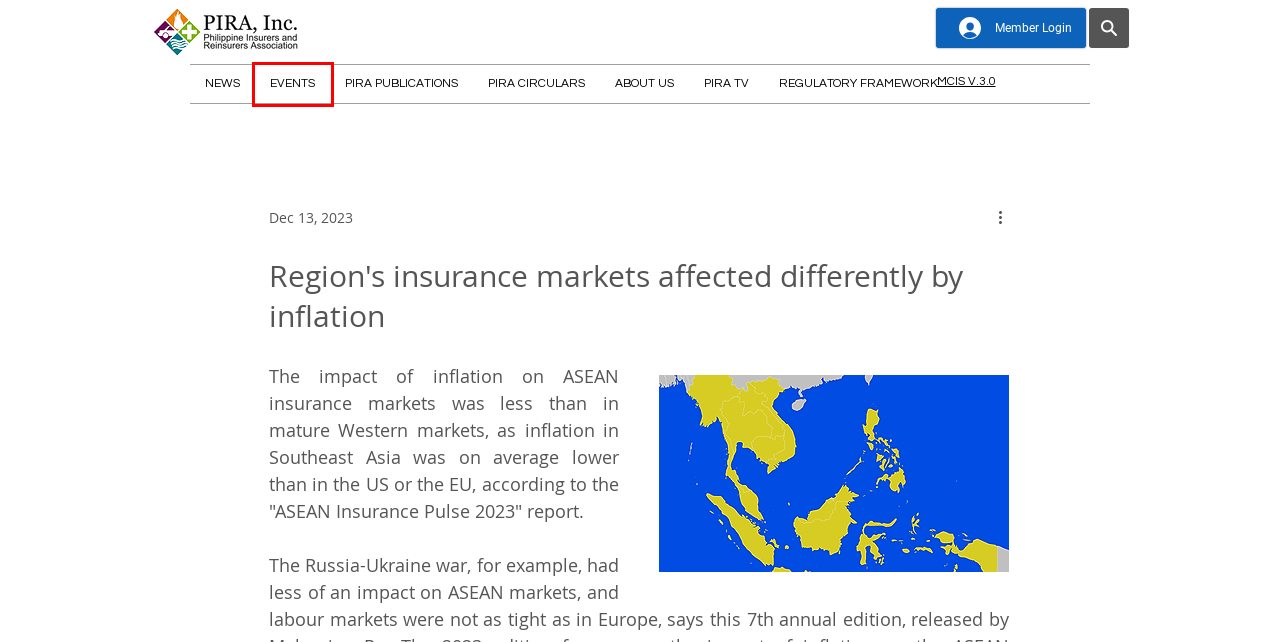Assess the screenshot of a webpage with a red bounding box and determine which webpage description most accurately matches the new page after clicking the element within the red box. Here are the options:
A. PIRA TV | PIRA, Inc.
B. General insurers form group to study EV insurance
C. EVENTS | PIRA, Inc.
D. Risk Management | PIRA, Inc.
E. PIRA PUBLICATIONS | PIRA, Inc.
F. NEWS | PIRA, Inc.
G. Privacy Notice | PIRA, Inc.
H. What are the key pain points impacting insurers today?

C